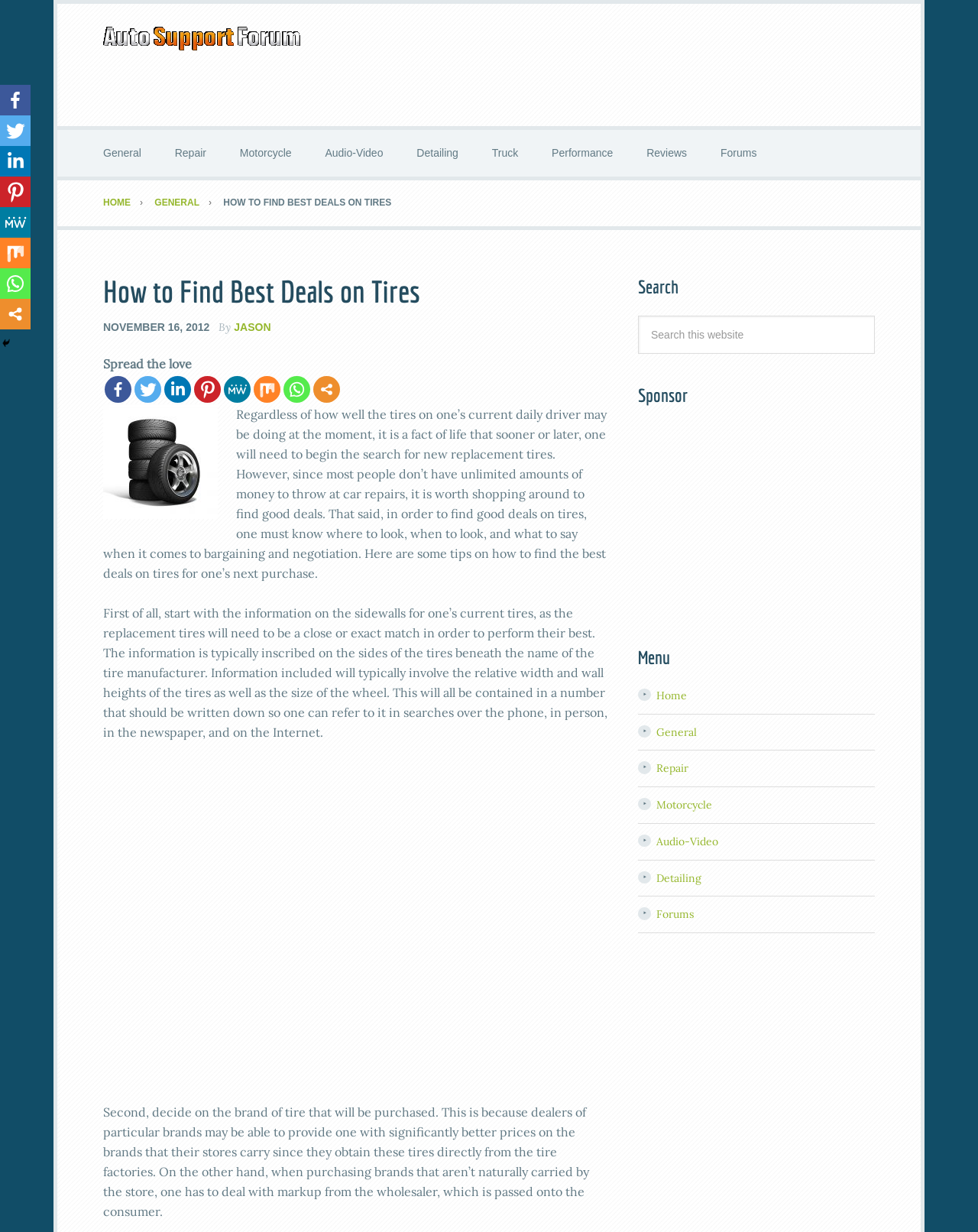What is located in the primary sidebar?
Carefully analyze the image and provide a thorough answer to the question.

The primary sidebar contains several elements, including a search bar, a sponsor section, and a menu with links to different categories such as Home, General, Repair, and Forums.